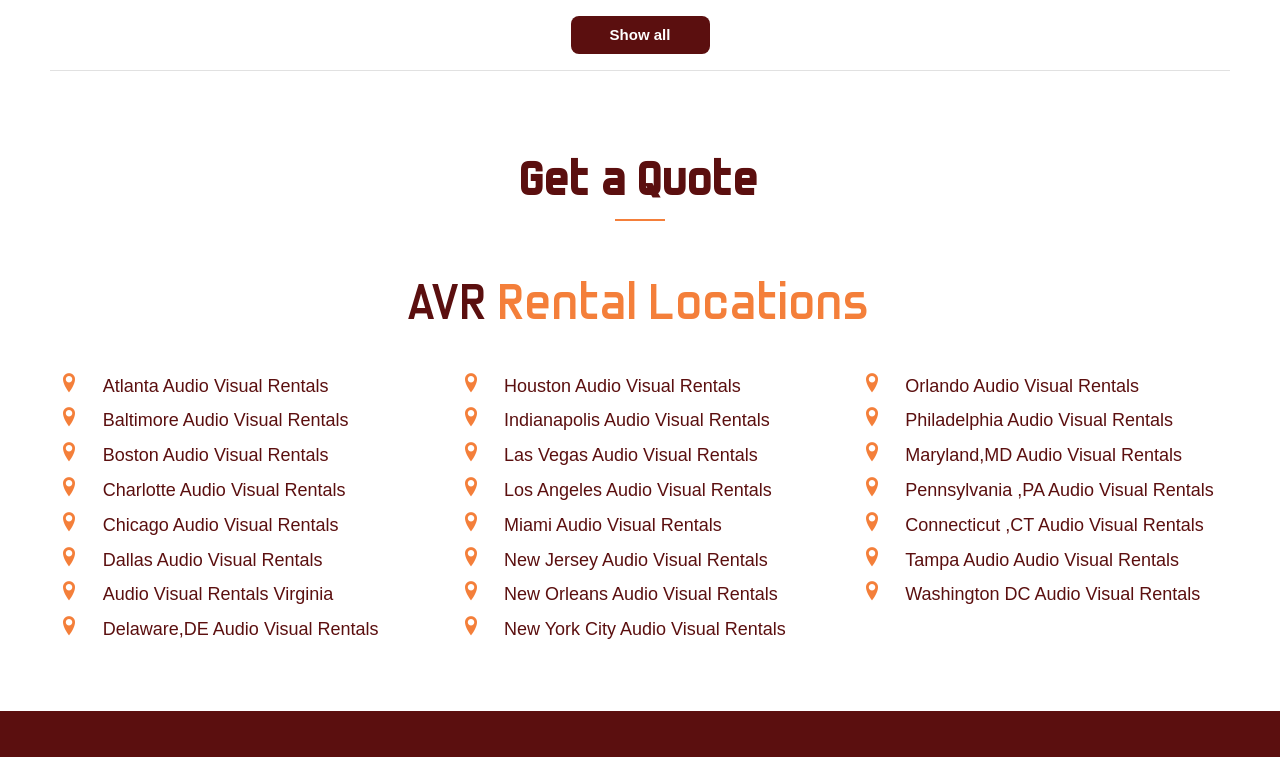Find the bounding box coordinates for the area that must be clicked to perform this action: "Click on 'Get a Quote'".

[0.039, 0.201, 0.961, 0.274]